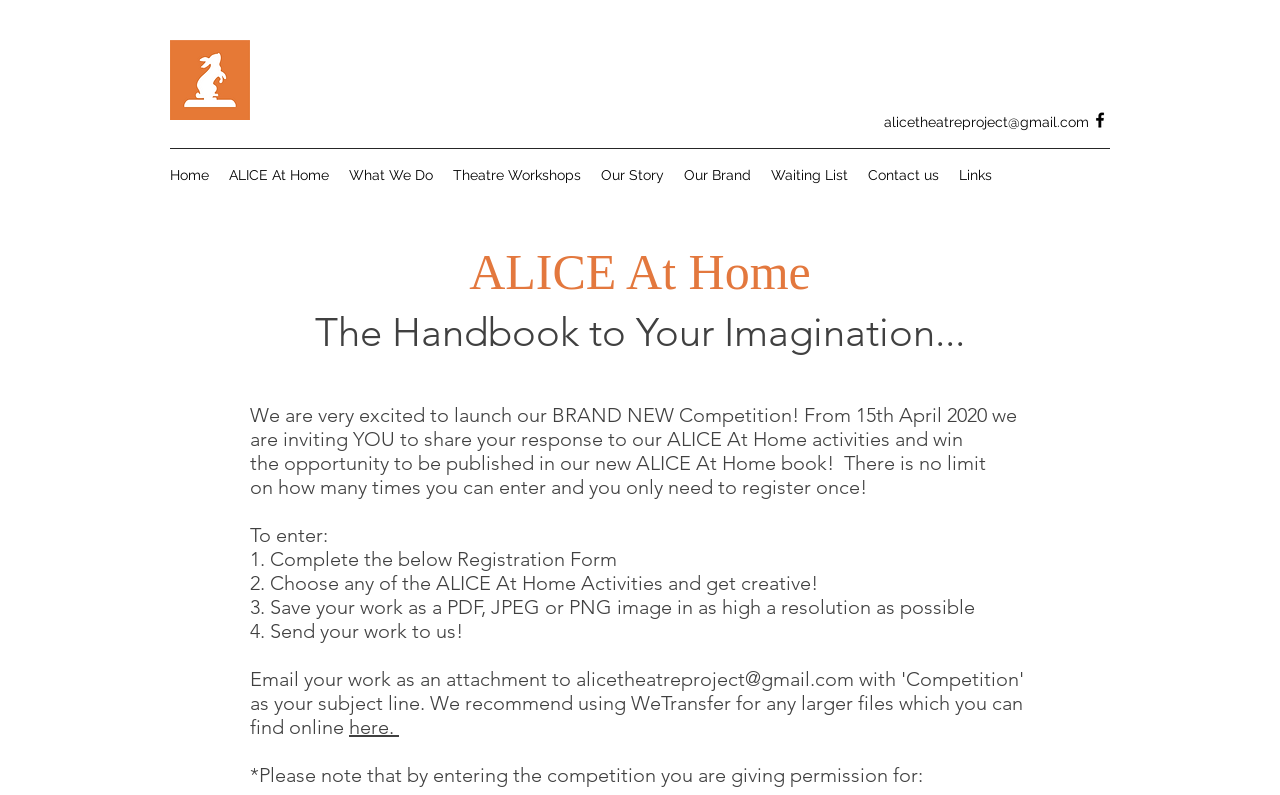Please identify the bounding box coordinates of the clickable area that will fulfill the following instruction: "Click on ABOUT". The coordinates should be in the format of four float numbers between 0 and 1, i.e., [left, top, right, bottom].

None